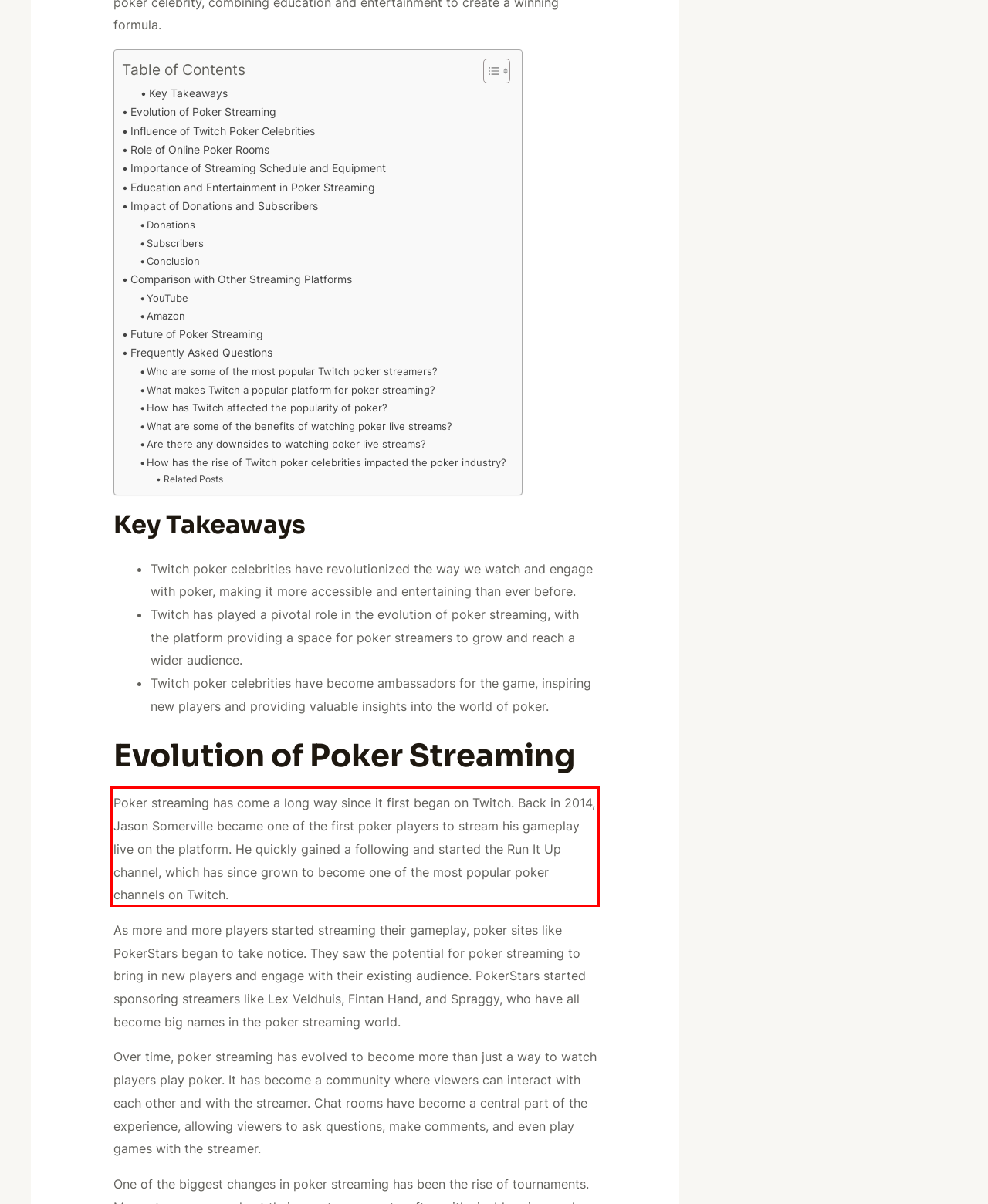Using the provided screenshot of a webpage, recognize the text inside the red rectangle bounding box by performing OCR.

Poker streaming has come a long way since it first began on Twitch. Back in 2014, Jason Somerville became one of the first poker players to stream his gameplay live on the platform. He quickly gained a following and started the Run It Up channel, which has since grown to become one of the most popular poker channels on Twitch.